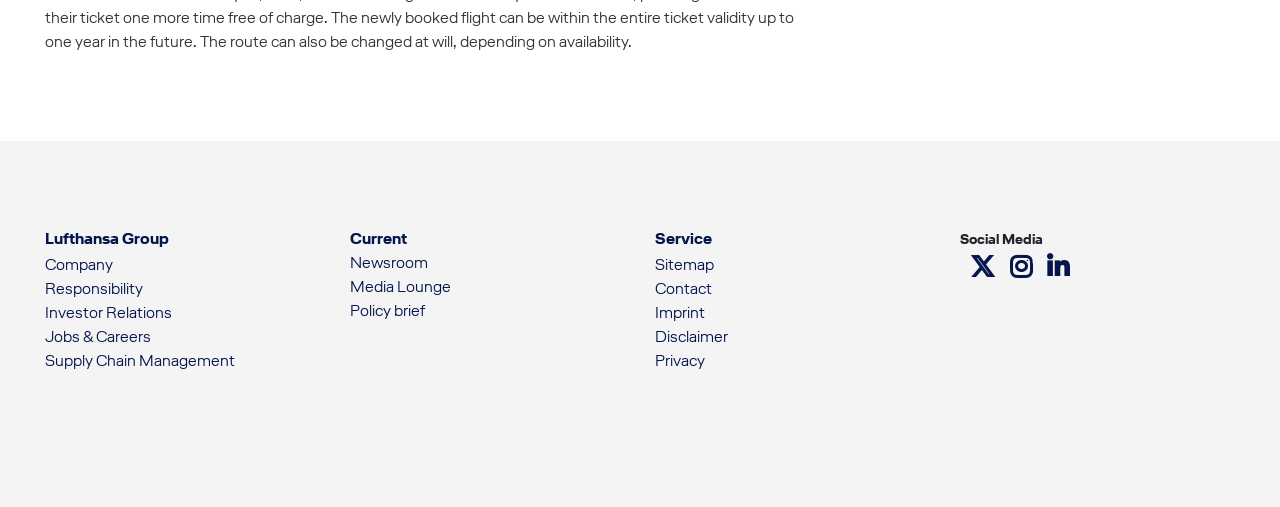What is the second link in the 'Current' category?
Use the information from the screenshot to give a comprehensive response to the question.

By analyzing the 'Current' category, I can see that the links are arranged vertically. The second link in this category is 'Newsroom', which is located below the 'Current' link.